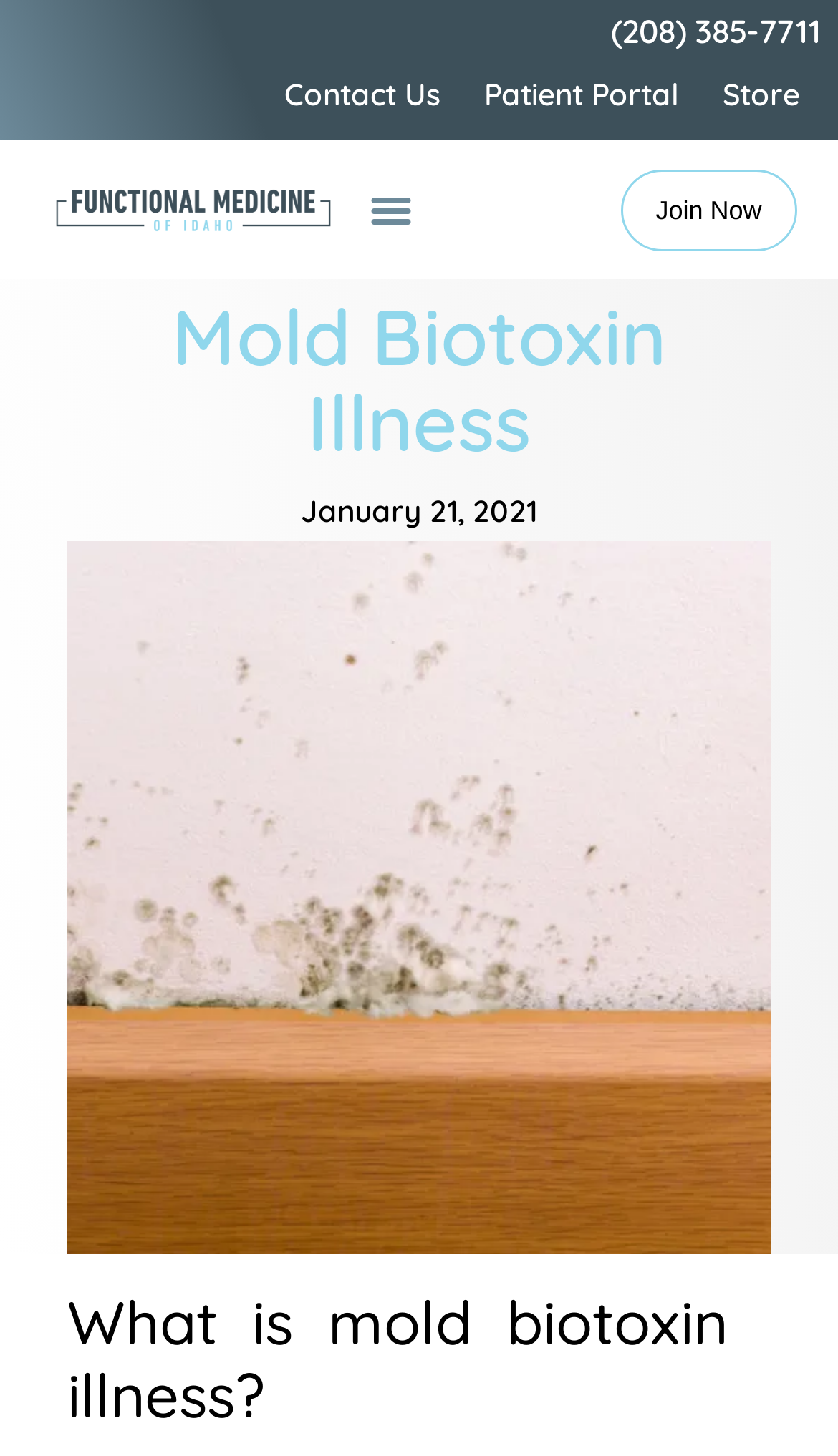Respond with a single word or phrase for the following question: 
What is the phone number on the webpage?

(208) 385-7711